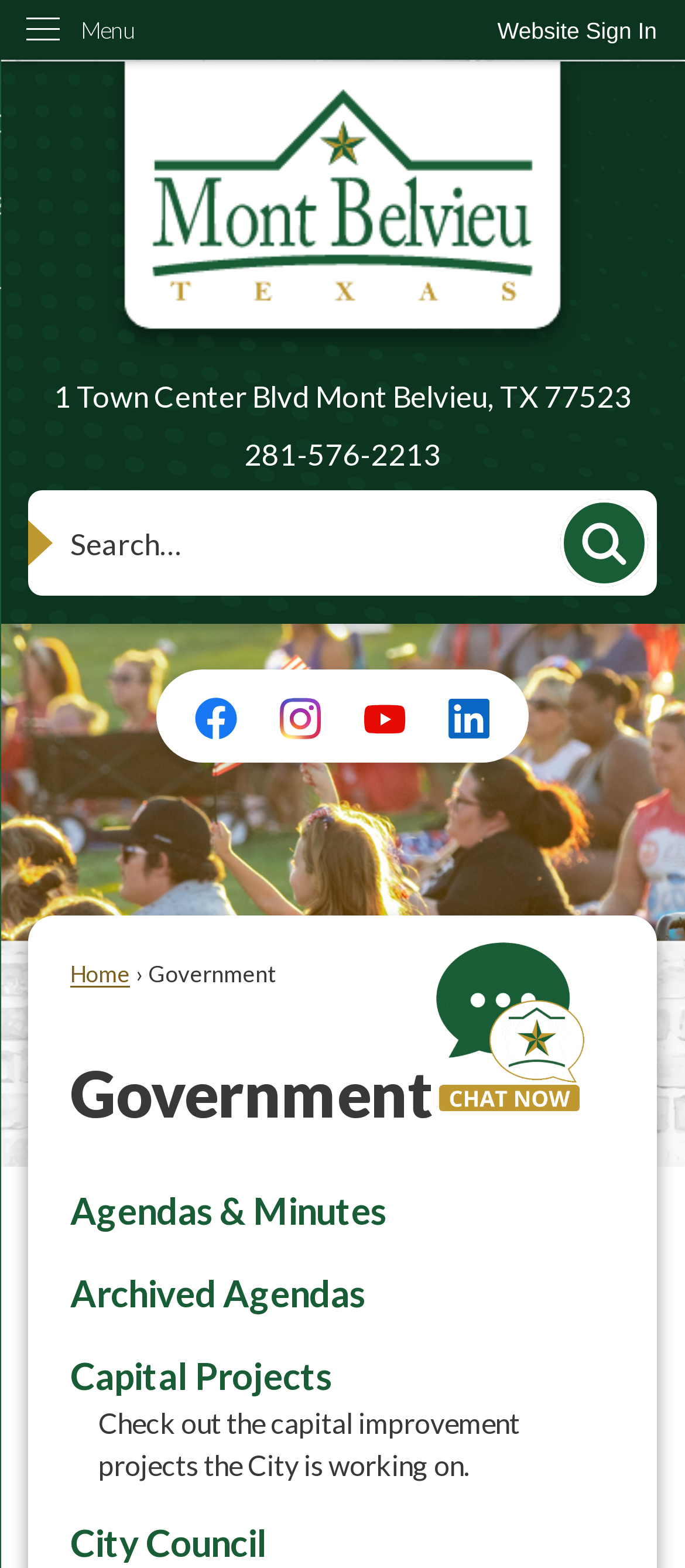Please give a short response to the question using one word or a phrase:
What is the purpose of the 'Search' region?

To search the website